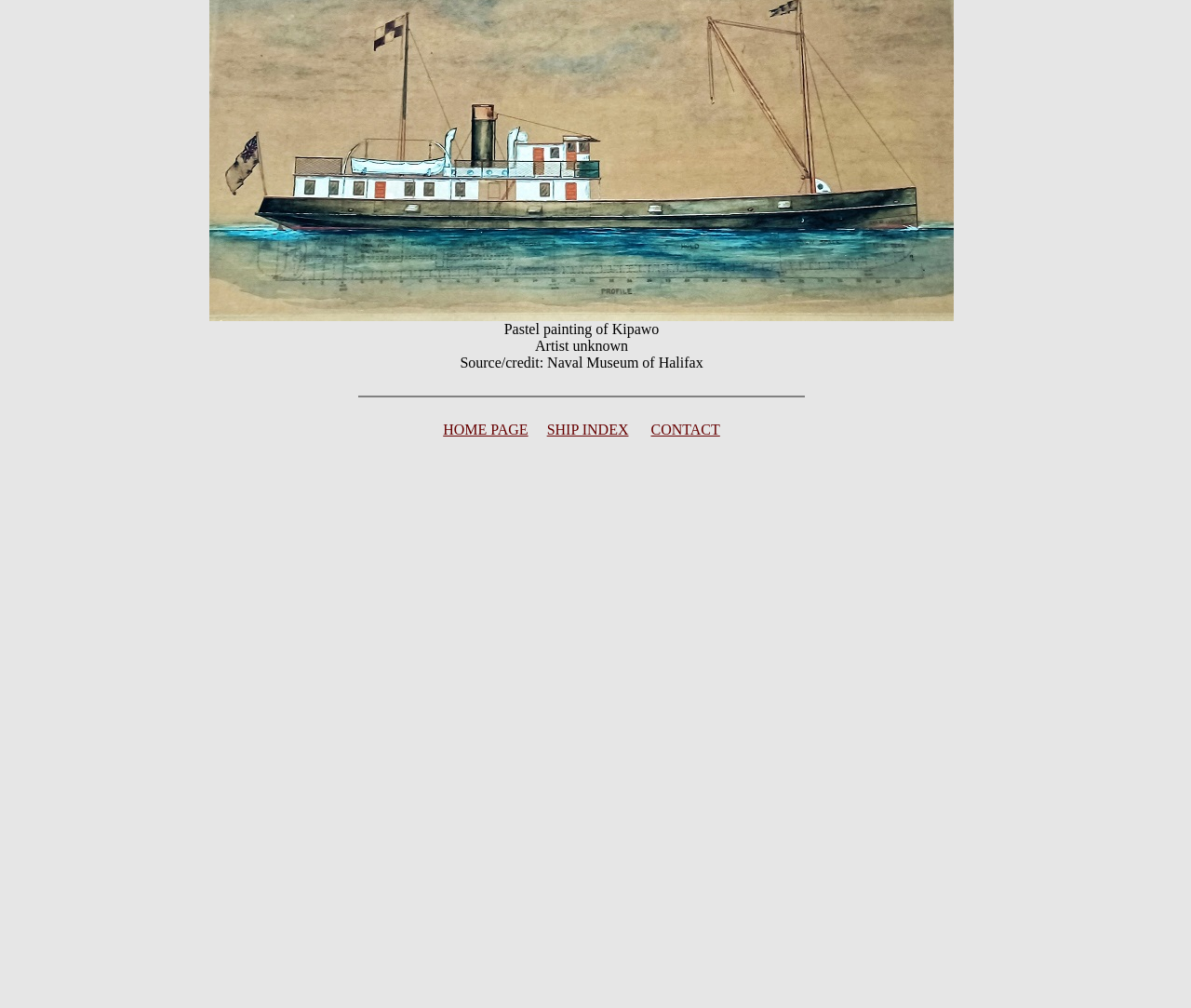Given the description: "SHIP INDEX", determine the bounding box coordinates of the UI element. The coordinates should be formatted as four float numbers between 0 and 1, [left, top, right, bottom].

[0.459, 0.418, 0.528, 0.434]